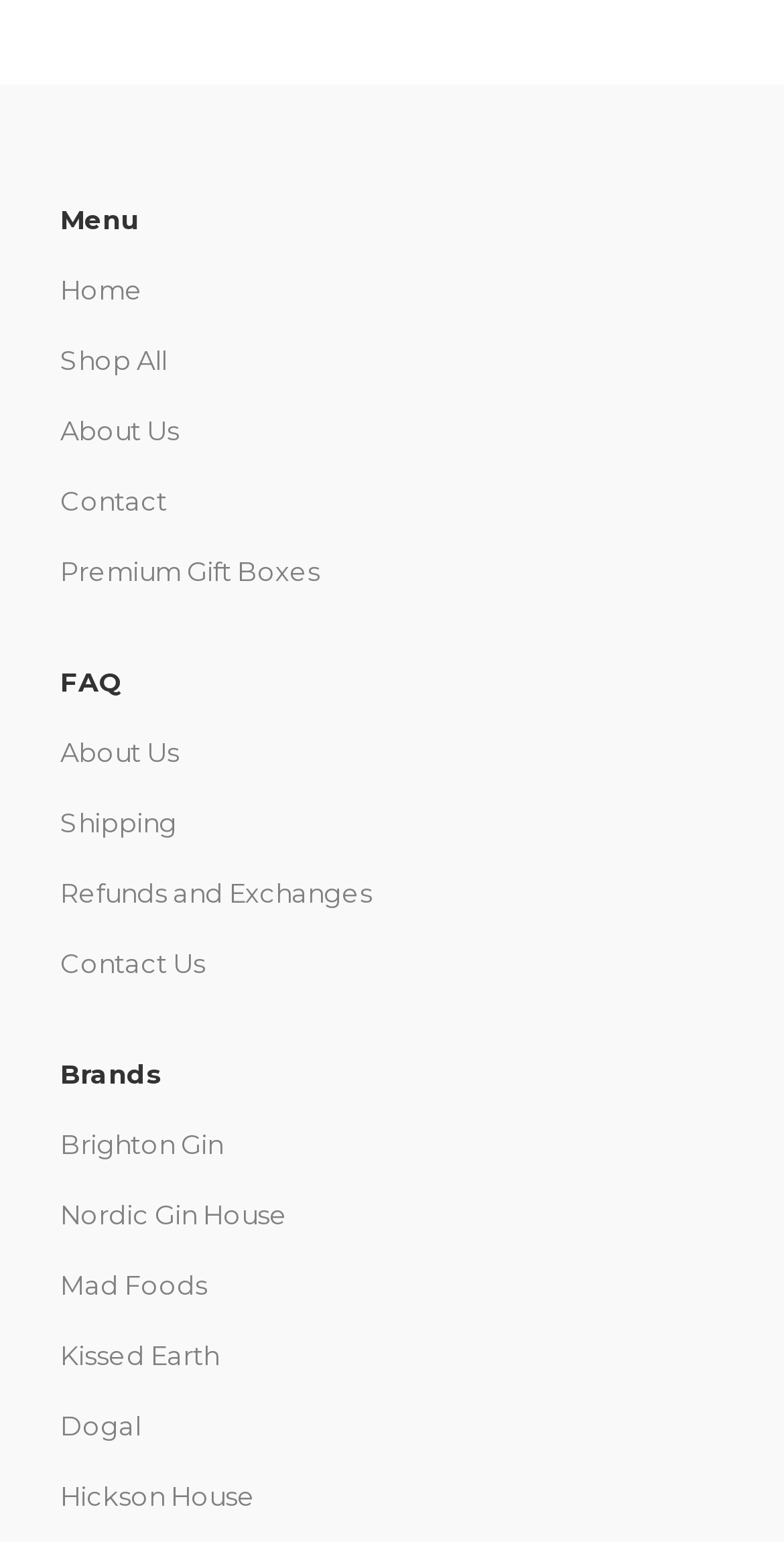Give a concise answer using one word or a phrase to the following question:
What is the second link under 'About Us'?

Shipping